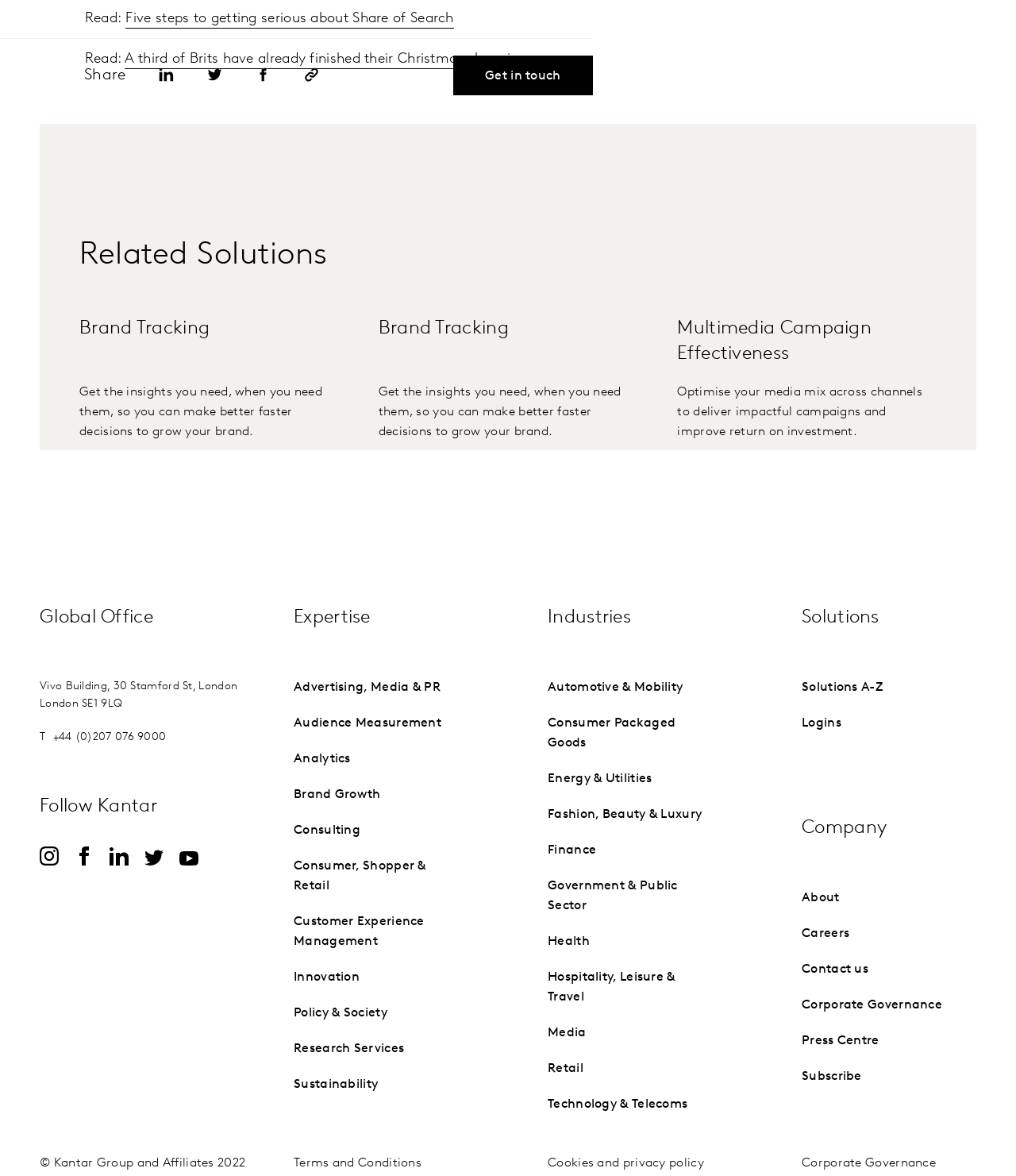Please pinpoint the bounding box coordinates for the region I should click to adhere to this instruction: "Learn more about Multimedia Campaign Effectiveness".

[0.667, 0.396, 0.733, 0.408]